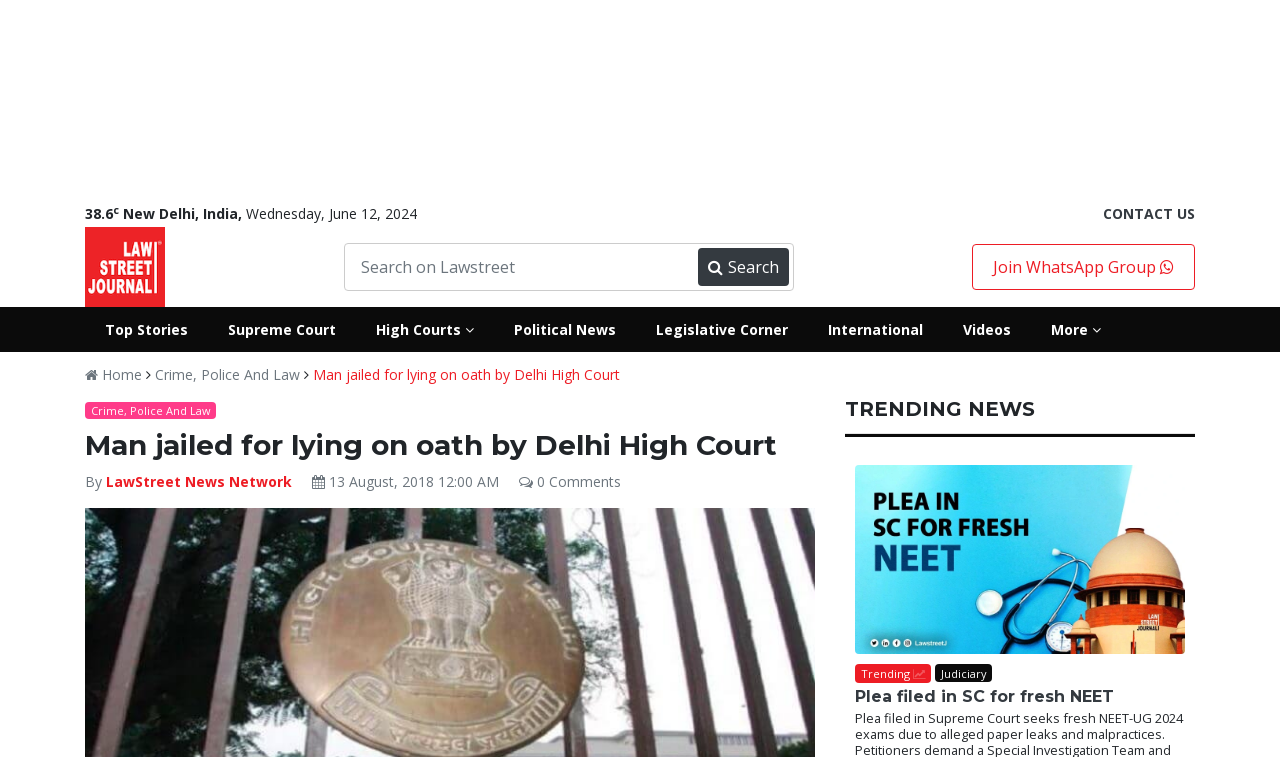Please find the bounding box coordinates of the element's region to be clicked to carry out this instruction: "Visit Lawstreet Journal homepage".

[0.066, 0.336, 0.129, 0.365]